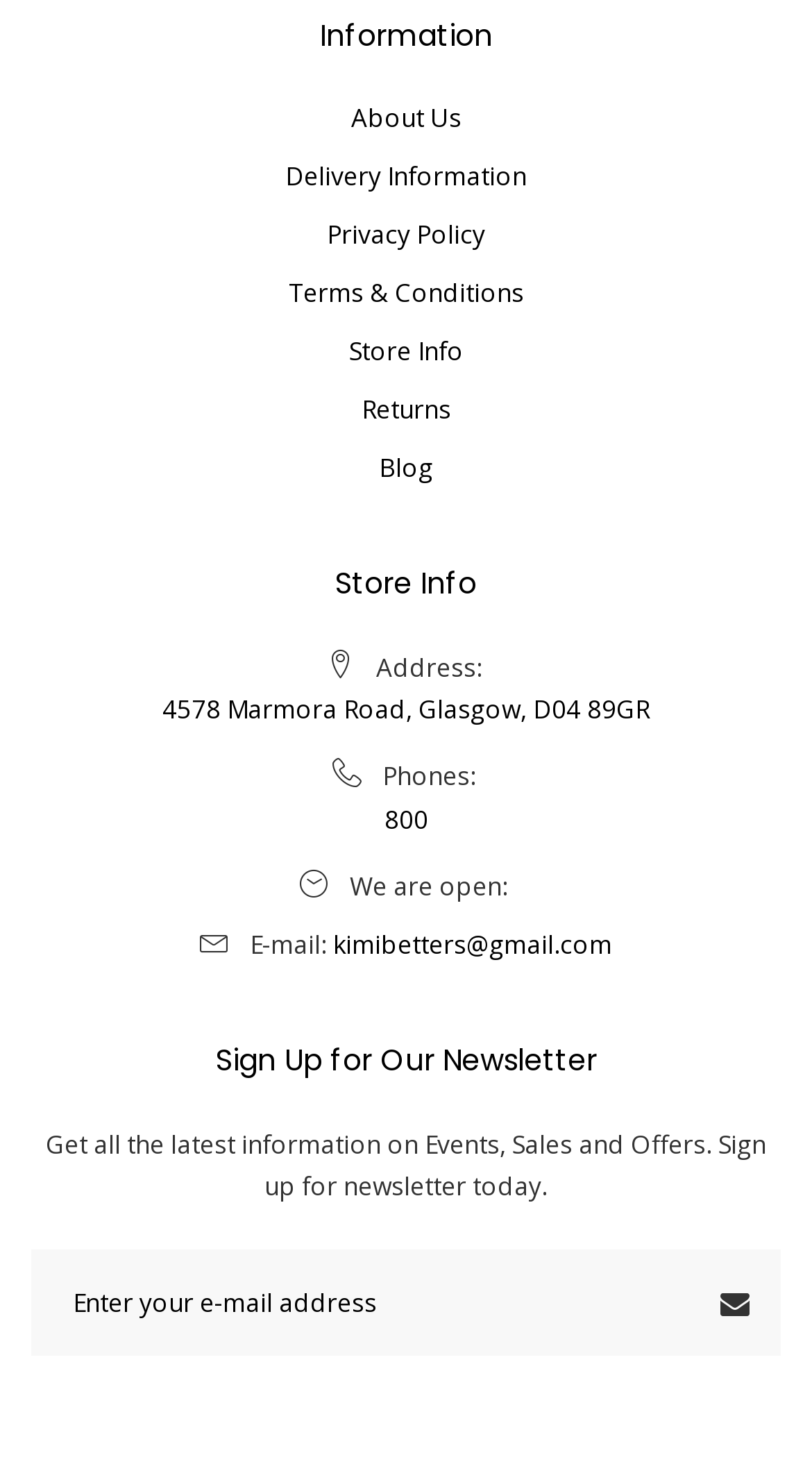Please provide a detailed answer to the question below by examining the image:
What is the store's address?

I found the store's address by looking at the 'Store Info' section, where it is listed as 'Address:' followed by the actual address.